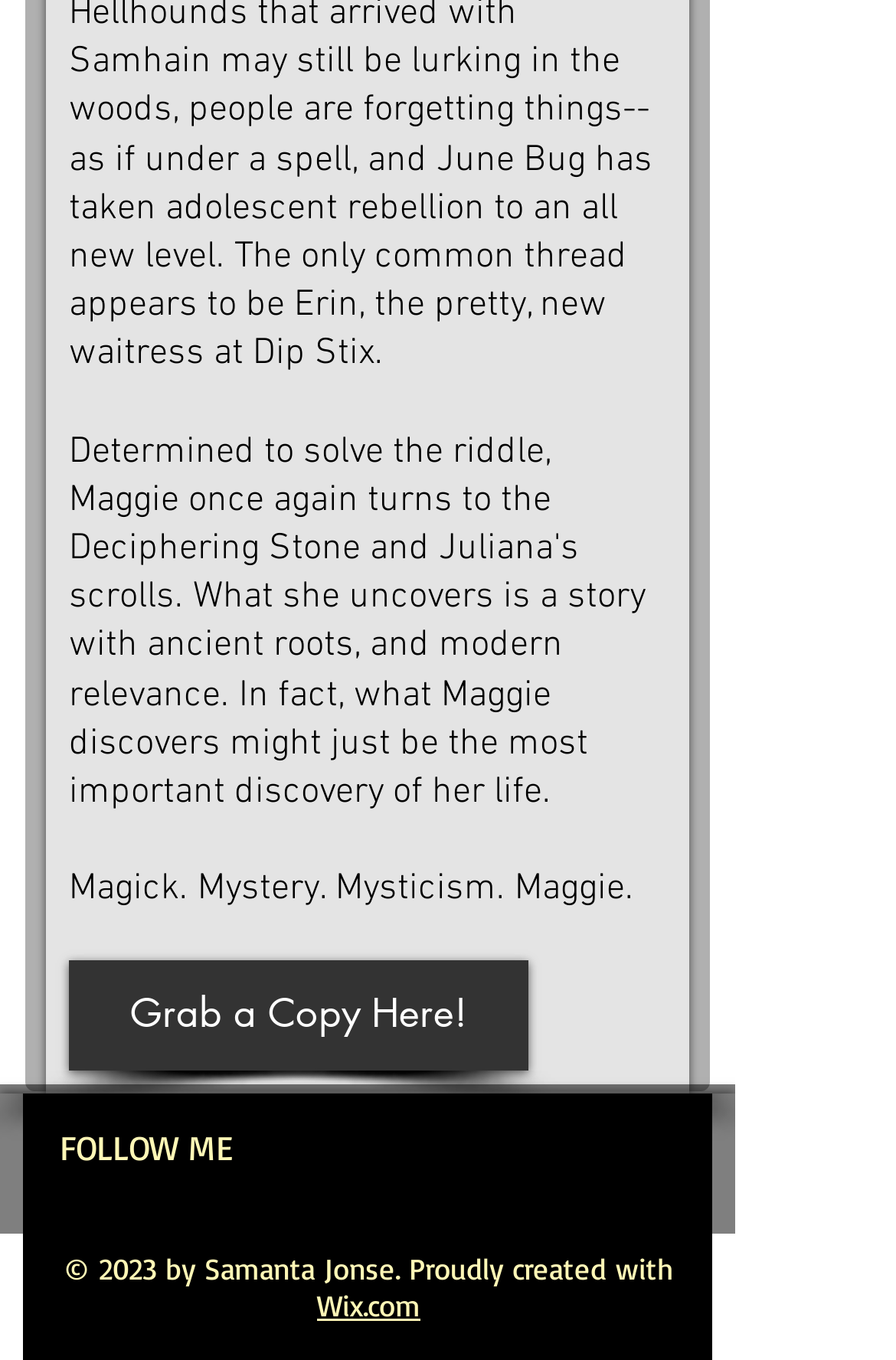Kindly respond to the following question with a single word or a brief phrase: 
What is the platform used to create this website?

Wix.com